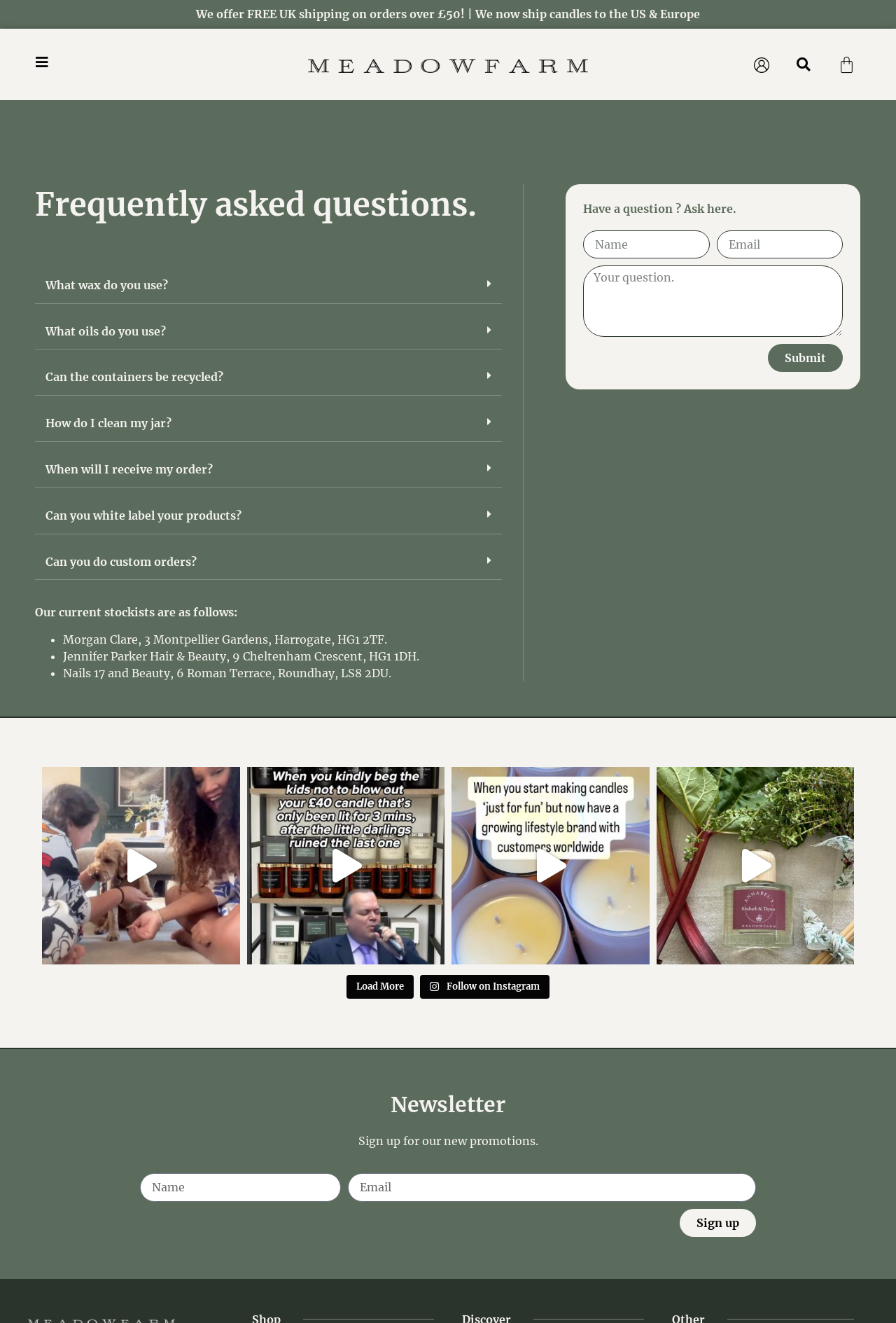Identify the bounding box for the UI element that is described as follows: "£0.00 0 Basket".

[0.916, 0.027, 0.974, 0.071]